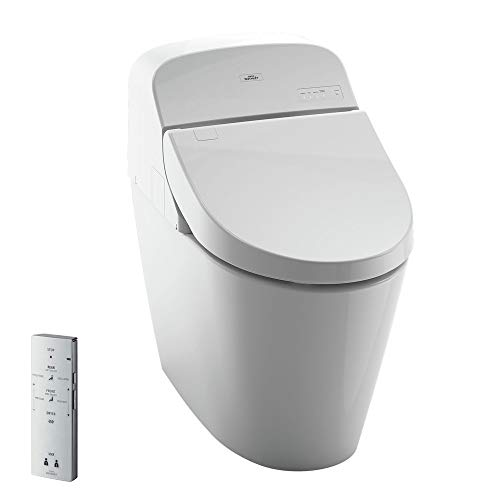How much water does the flushing system use per flush?
Please look at the screenshot and answer in one word or a short phrase.

Less than a gallon